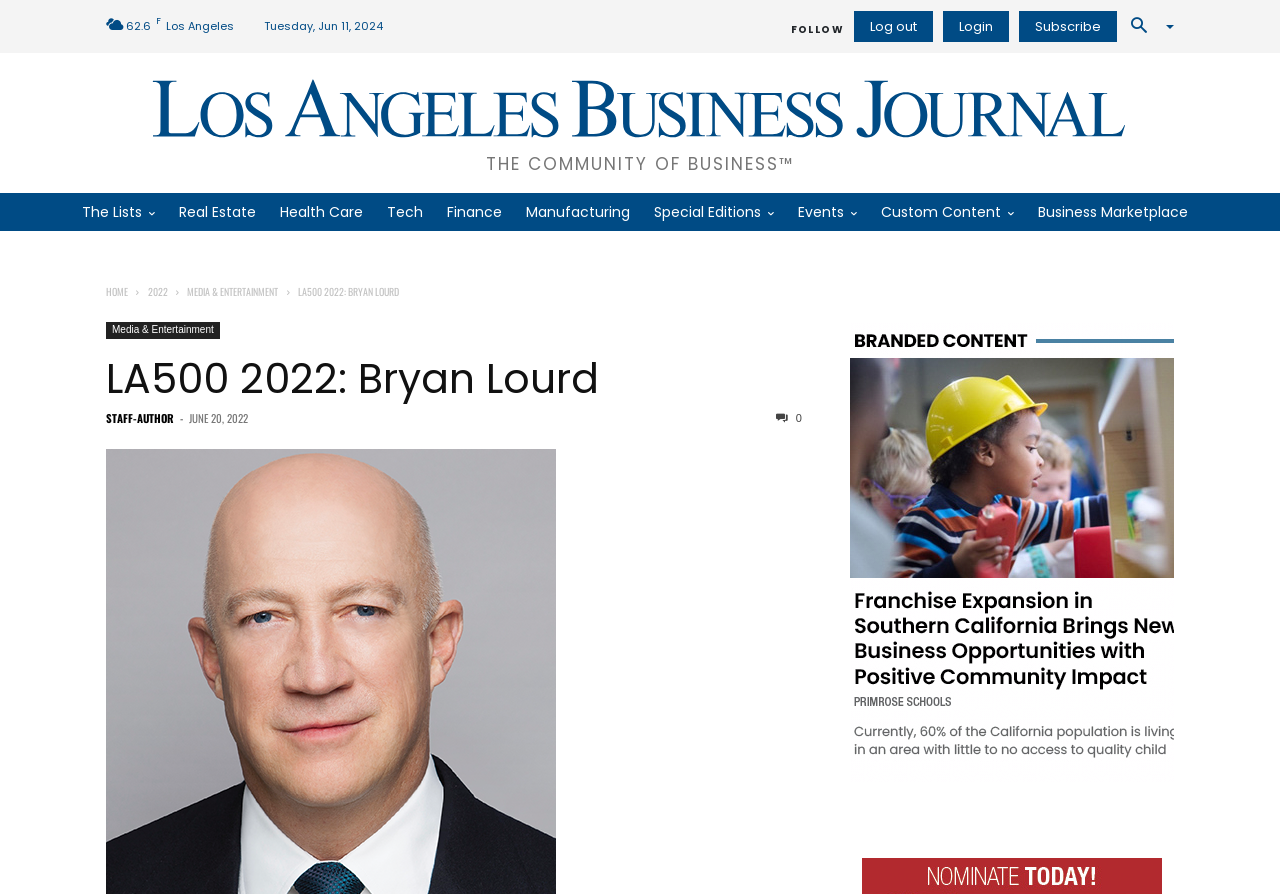Use a single word or phrase to answer the question:
What is the date of the article?

JUNE 20, 2022